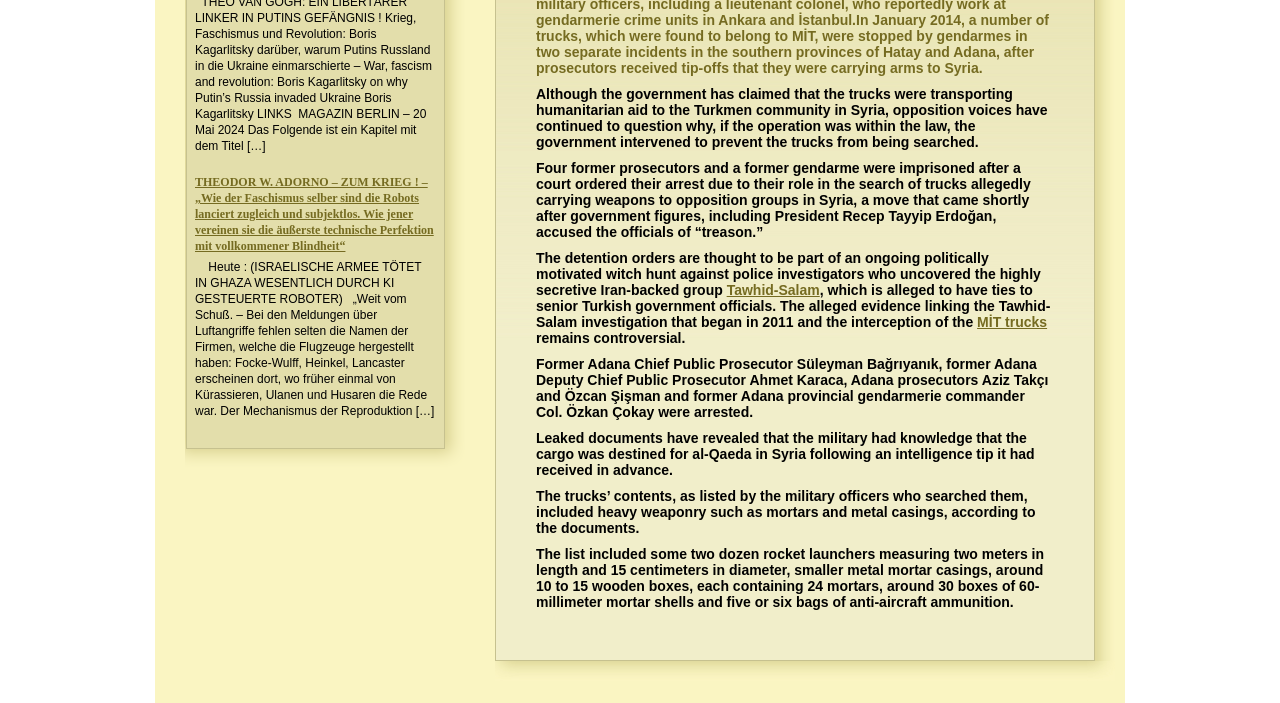Return the bounding box coordinates of the UI element that corresponds to this description: "Tawhid-Salam". The coordinates must be given as four float numbers in the range of 0 and 1, [left, top, right, bottom].

[0.568, 0.401, 0.64, 0.424]